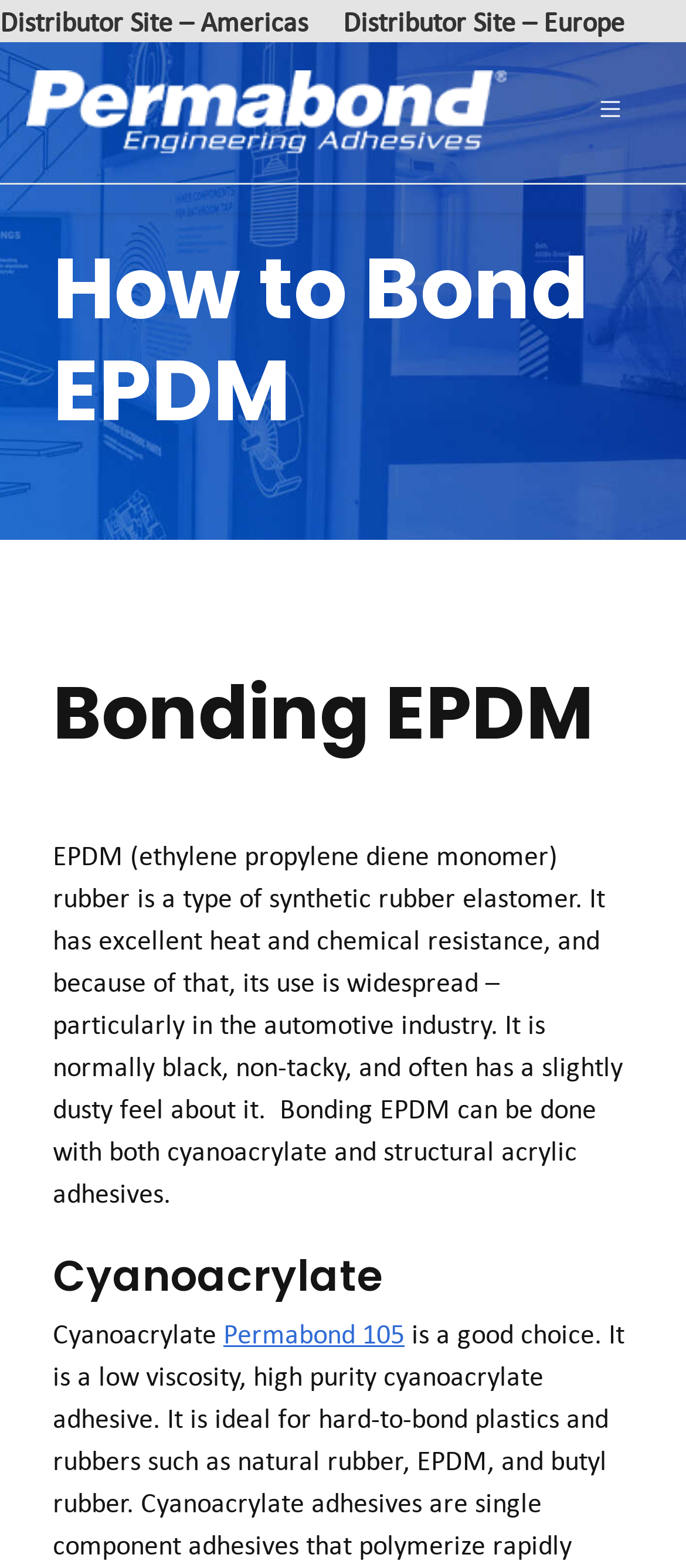Please provide a short answer using a single word or phrase for the question:
What is the name of the product mentioned for cyanoacrylate?

Permabond 105